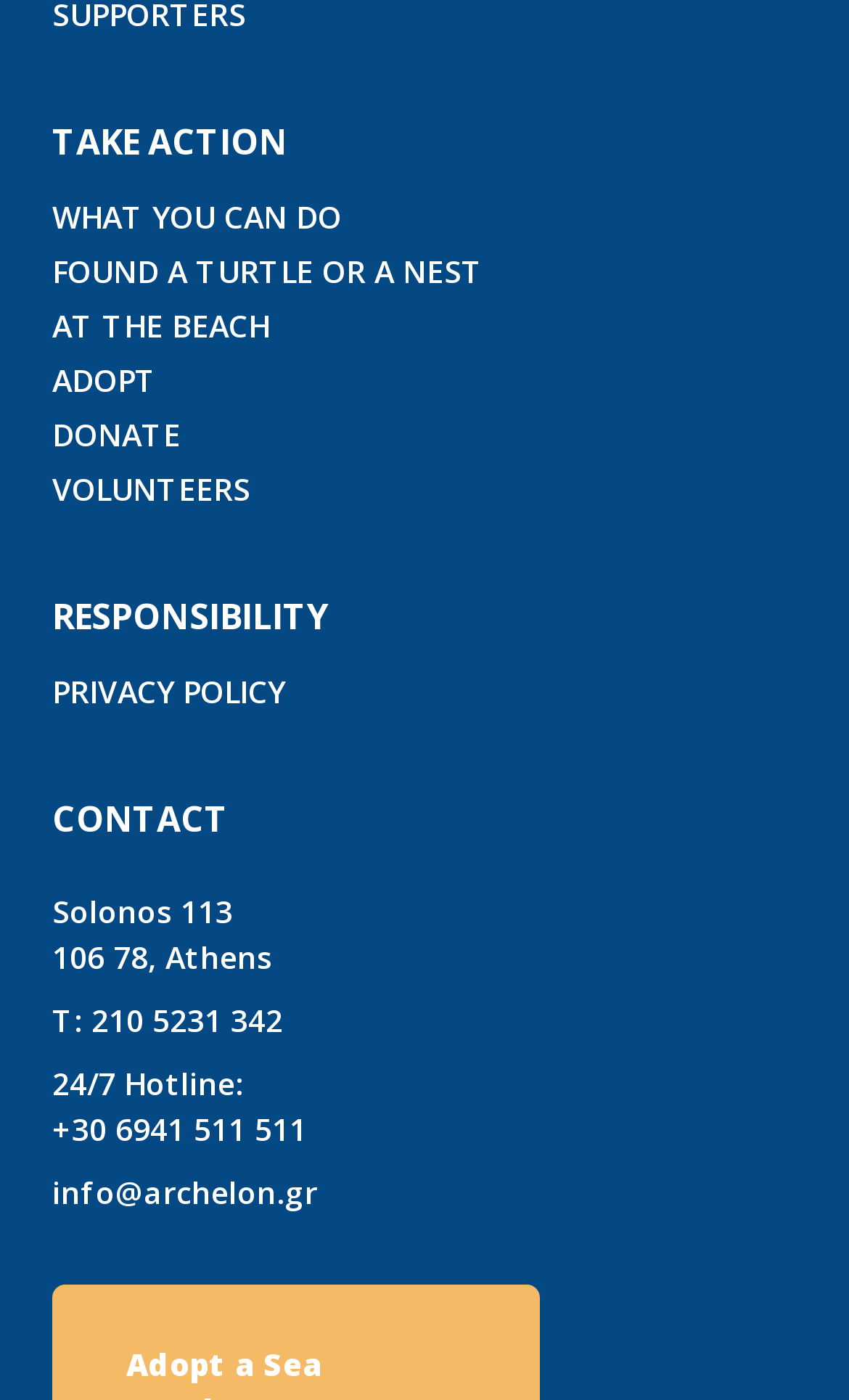What is the first action to take?
From the details in the image, provide a complete and detailed answer to the question.

The first action to take is 'WHAT YOU CAN DO' which is a link located at the top of the webpage, right below the 'TAKE ACTION' heading.